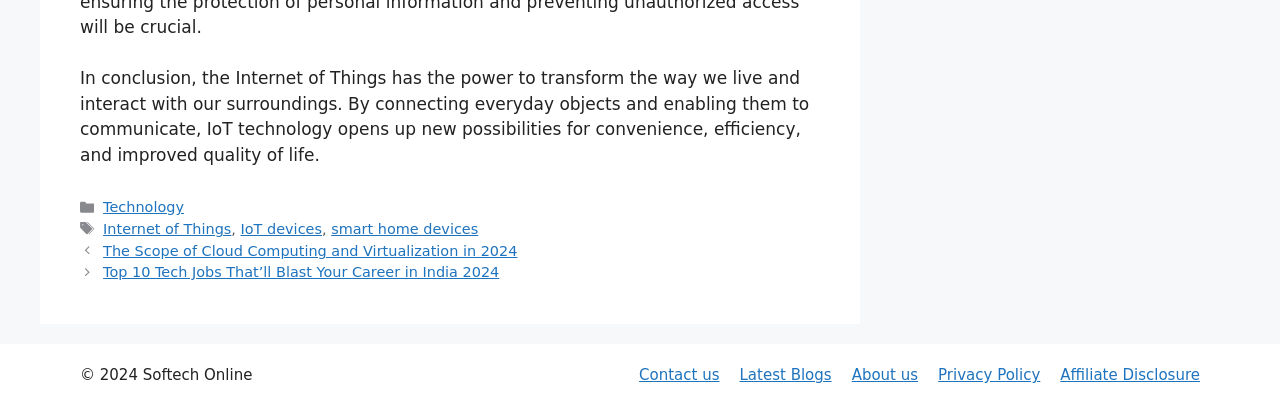Predict the bounding box coordinates for the UI element described as: "IoT devices". The coordinates should be four float numbers between 0 and 1, presented as [left, top, right, bottom].

[0.188, 0.543, 0.252, 0.582]